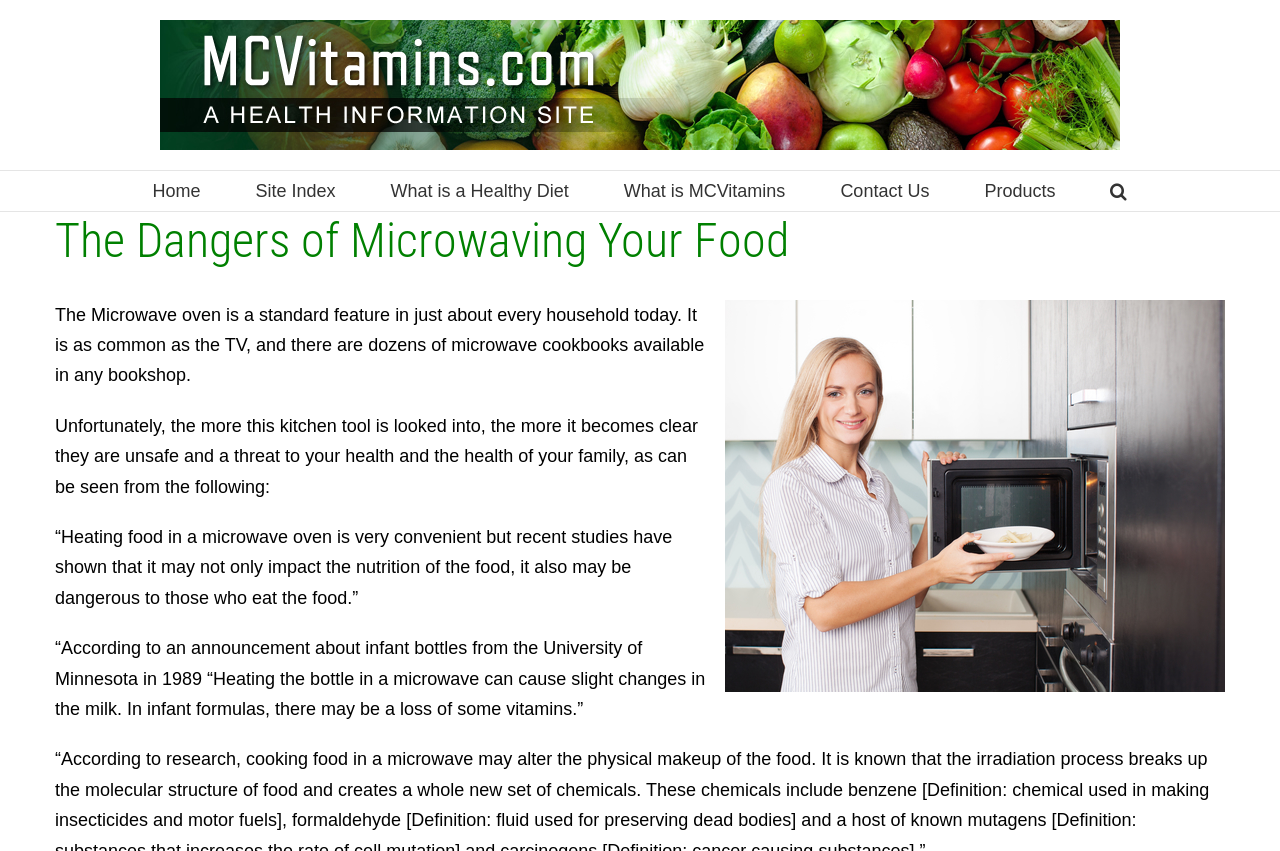What is shown in the image?
Answer the question using a single word or phrase, according to the image.

Microwaving